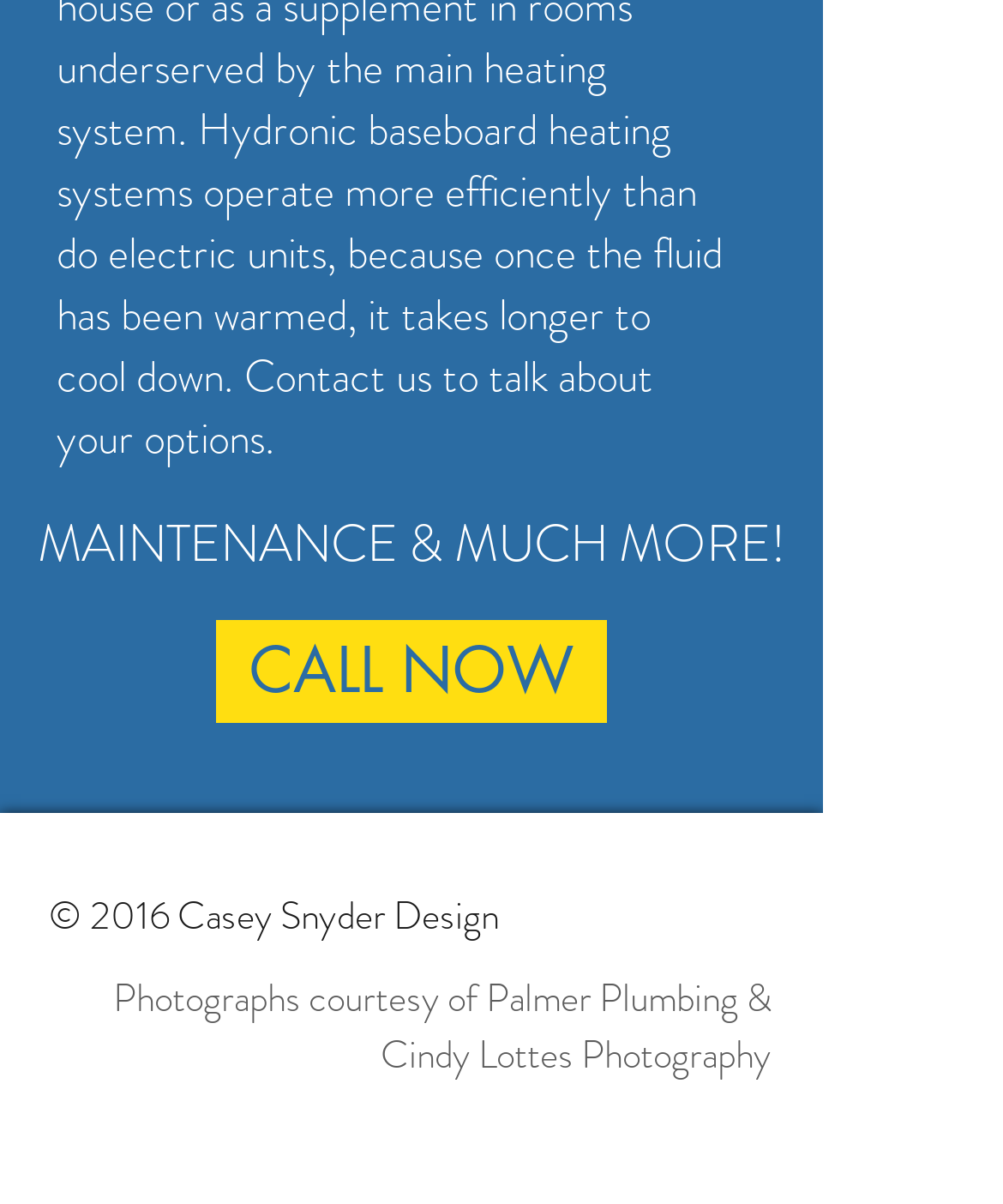Refer to the screenshot and answer the following question in detail:
Who designed the webpage?

The webpage was designed by Casey Snyder Design, which is mentioned at the bottom of the page as a link, indicating the designer's credit.